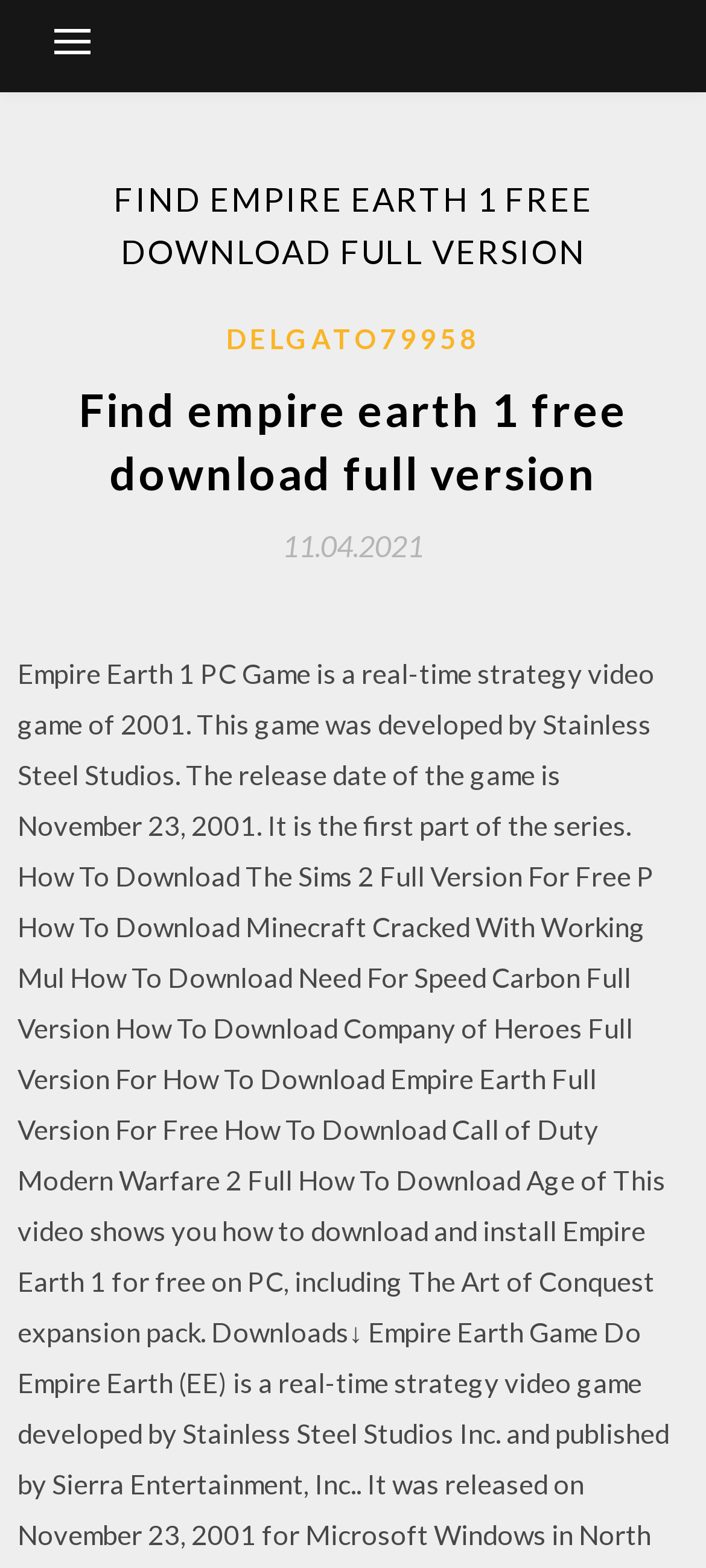Explain in detail what you observe on this webpage.

The webpage appears to be a search result or download page for the video game "Empire Earth 1". At the top-left corner, there is a button that controls the primary menu. 

Above the button, there is a large header that spans almost the entire width of the page, displaying the title "FIND EMPIRE EARTH 1 FREE DOWNLOAD FULL VERSION" in bold font. 

Below the title, there is another header section that contains a link to a user profile named "DELGATO79958" positioned at the top-center of the page. 

Next to the user profile link, there is a heading that repeats the title "Find empire earth 1 free download full version". 

Further down, there is a link displaying the date "11.04.2021" at the top-center of the page, which likely indicates the upload or update date of the game.